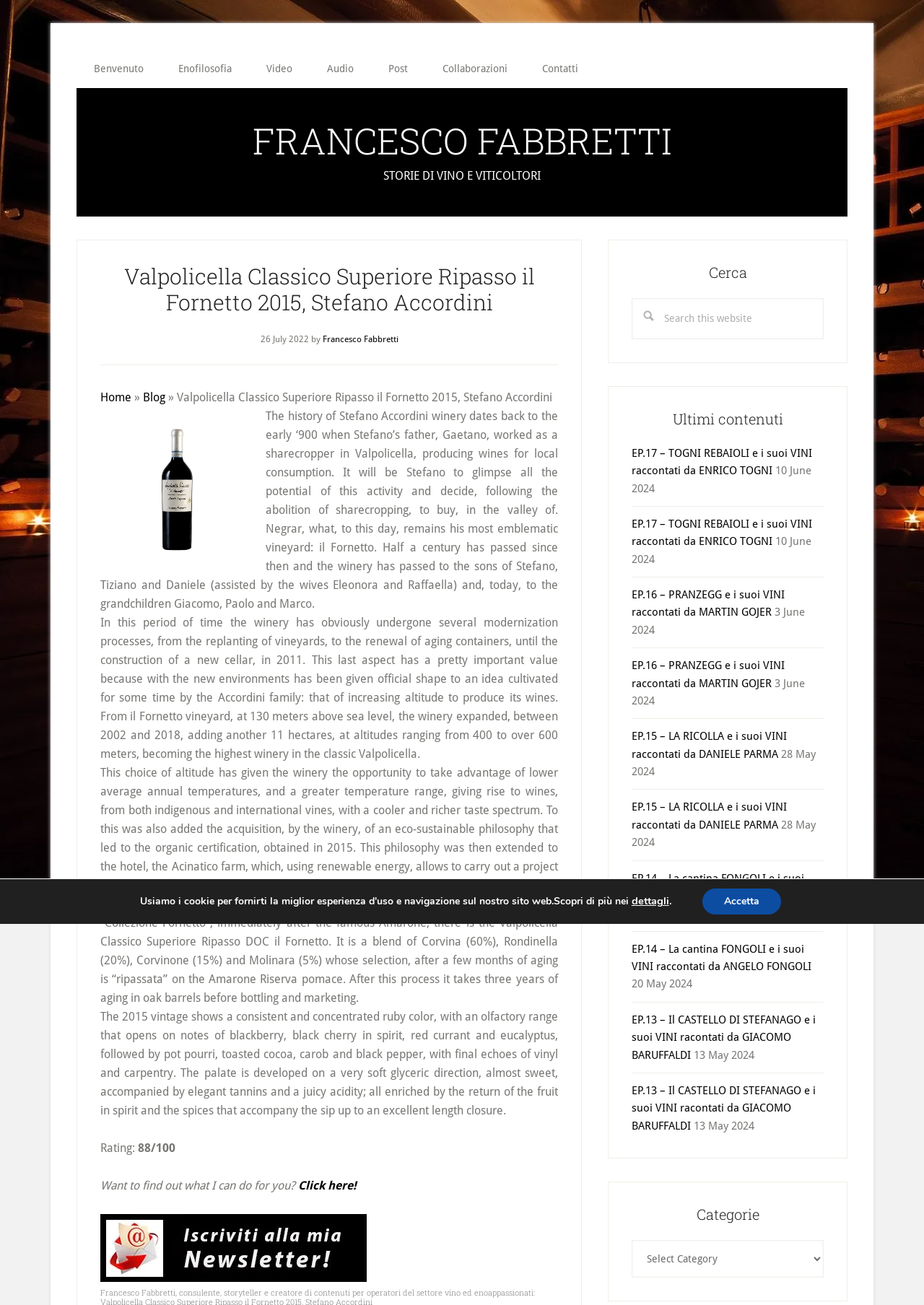Please identify the bounding box coordinates of the area I need to click to accomplish the following instruction: "Click on the 'Contatti' link".

[0.568, 0.038, 0.645, 0.067]